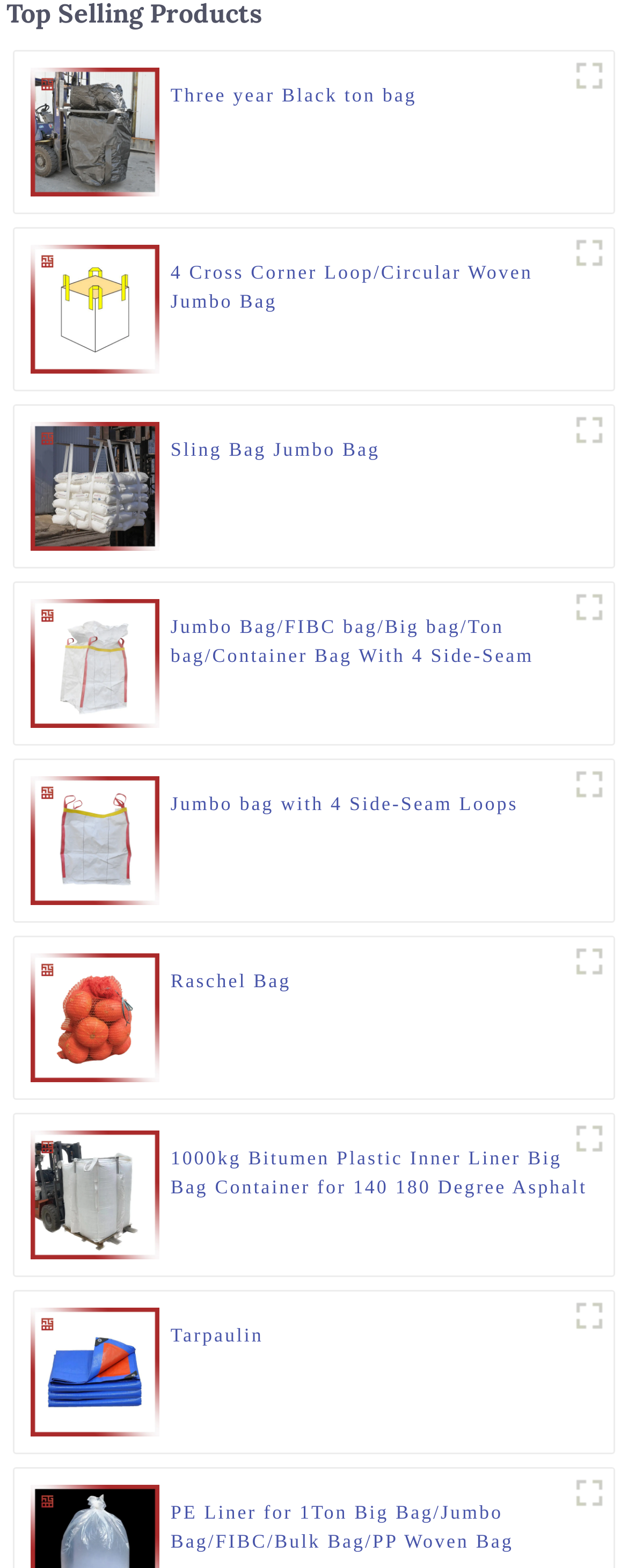Provide a short answer using a single word or phrase for the following question: 
What is the name of the product with a yellow inner liner?

1000kg Bitumen Plastic Inner Liner Big Bag Container